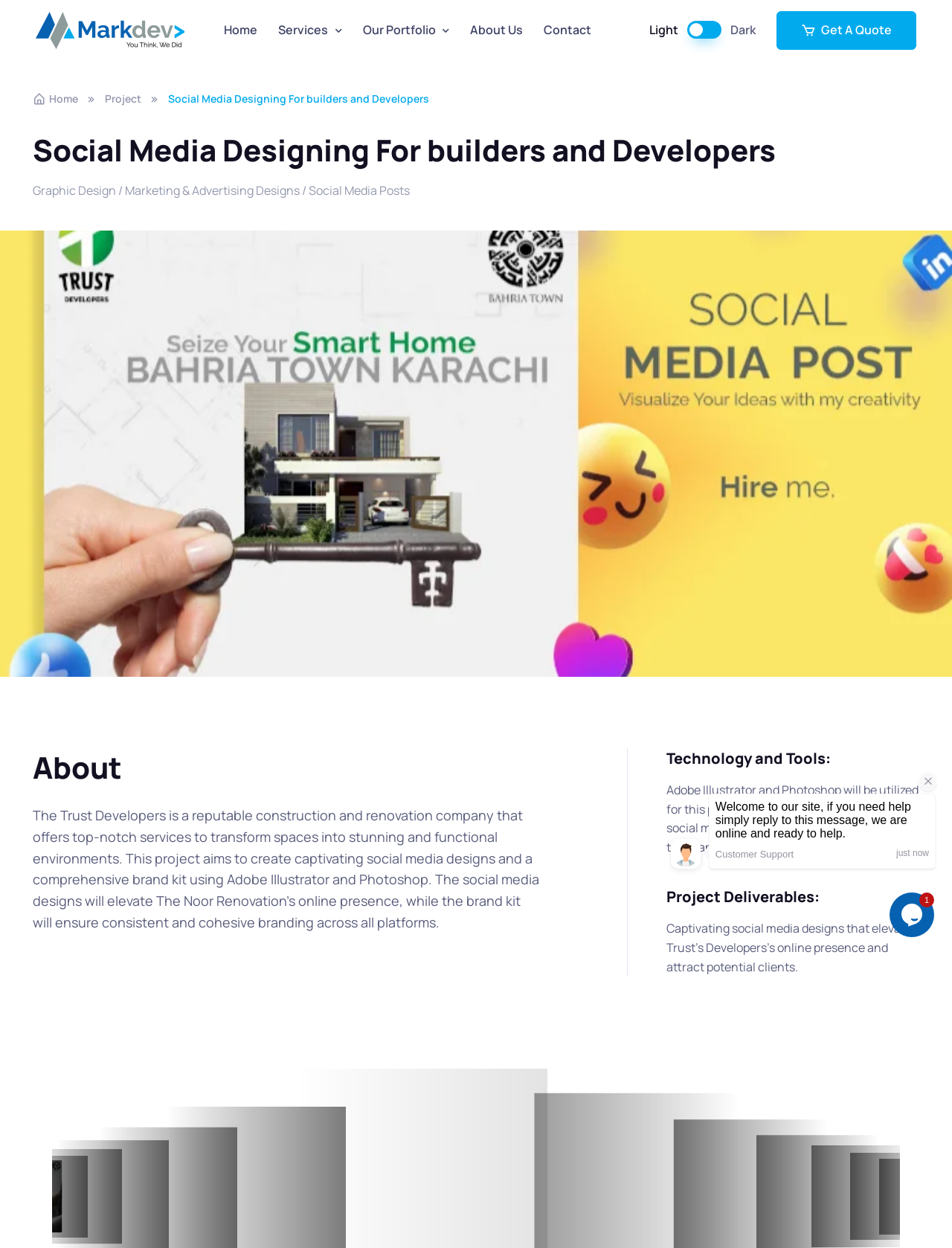Identify the bounding box coordinates of the element that should be clicked to fulfill this task: "Click on the 'Expand dropdown menu' button". The coordinates should be provided as four float numbers between 0 and 1, i.e., [left, top, right, bottom].

None